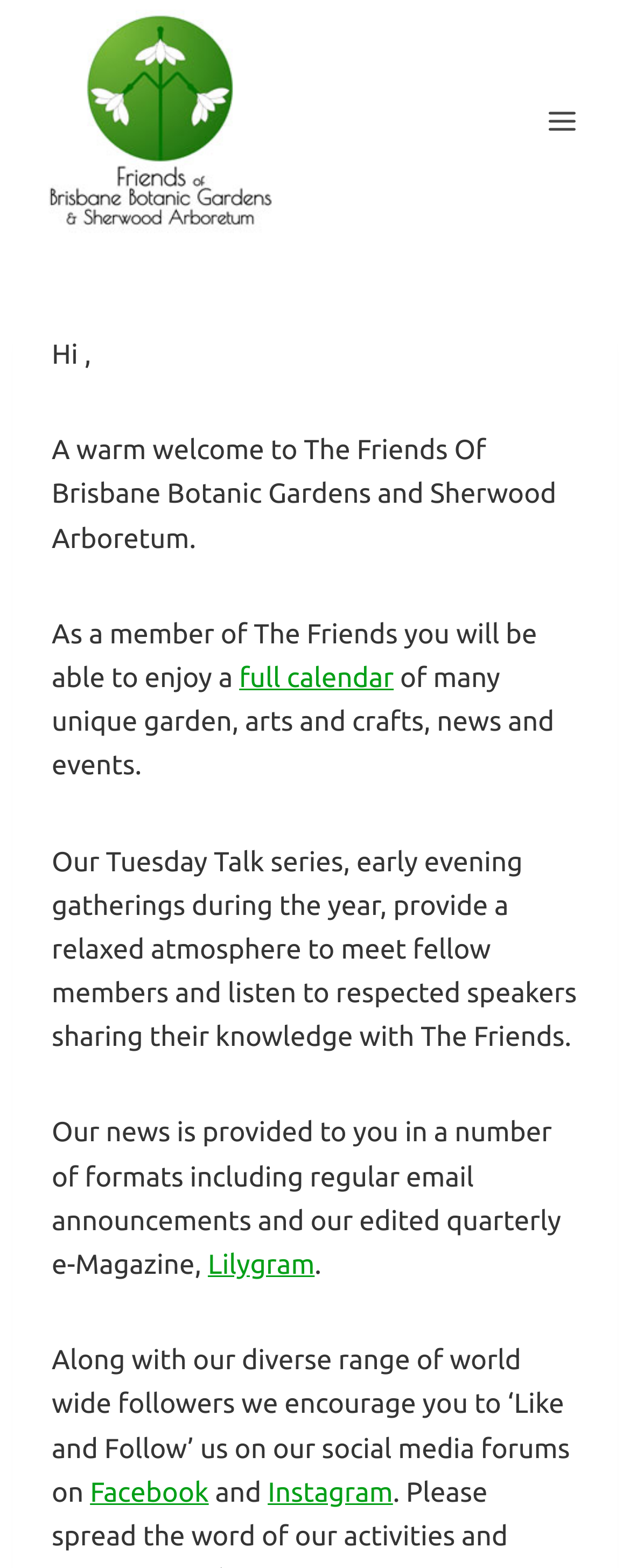Could you please study the image and provide a detailed answer to the question:
What is the name of the organization?

The name of the organization can be found in the top-left corner of the webpage, where it is written as 'FBBGSA' in a link and an image.